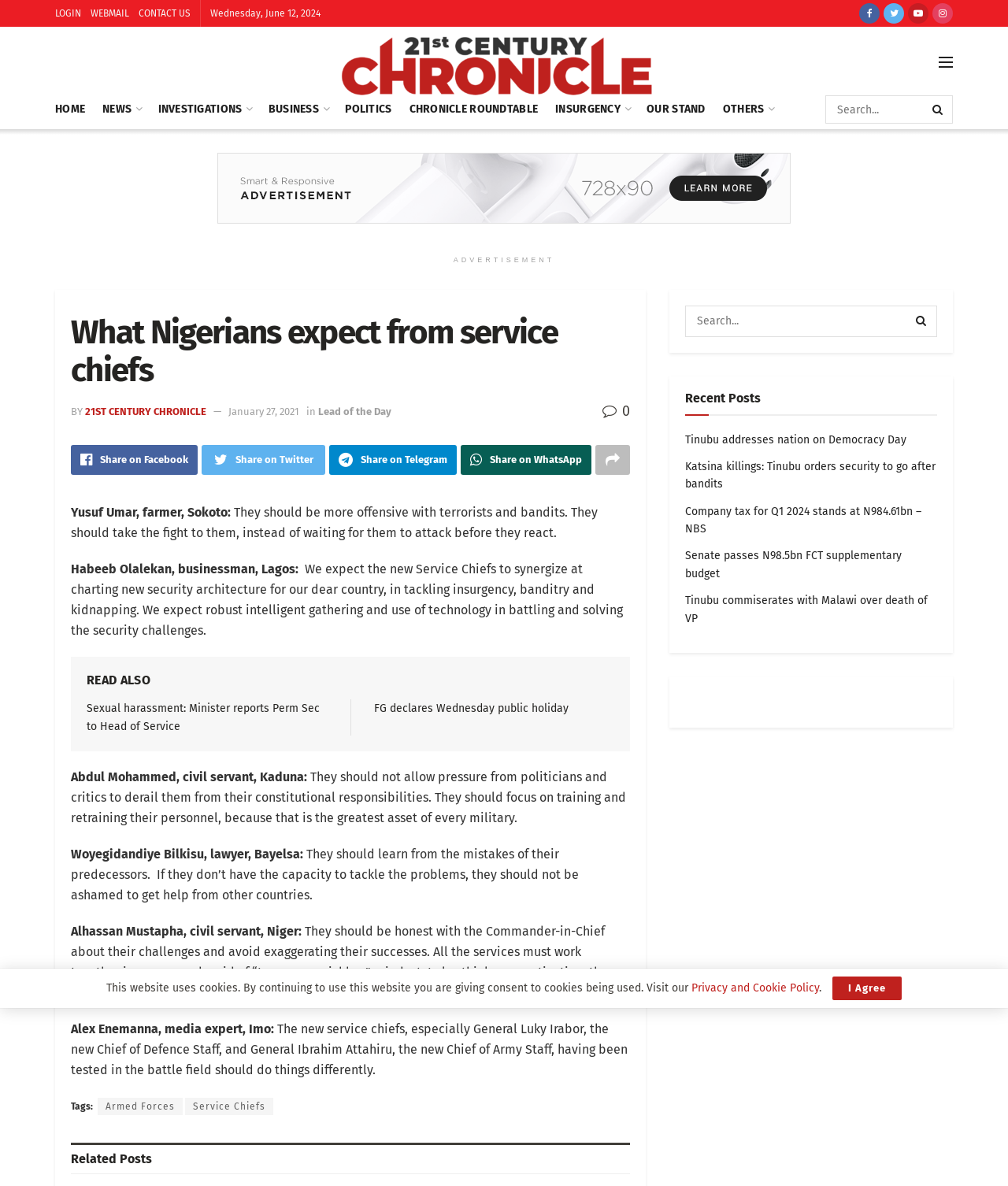Please identify the bounding box coordinates of the area that needs to be clicked to fulfill the following instruction: "Click on the news link."

[0.102, 0.076, 0.139, 0.109]